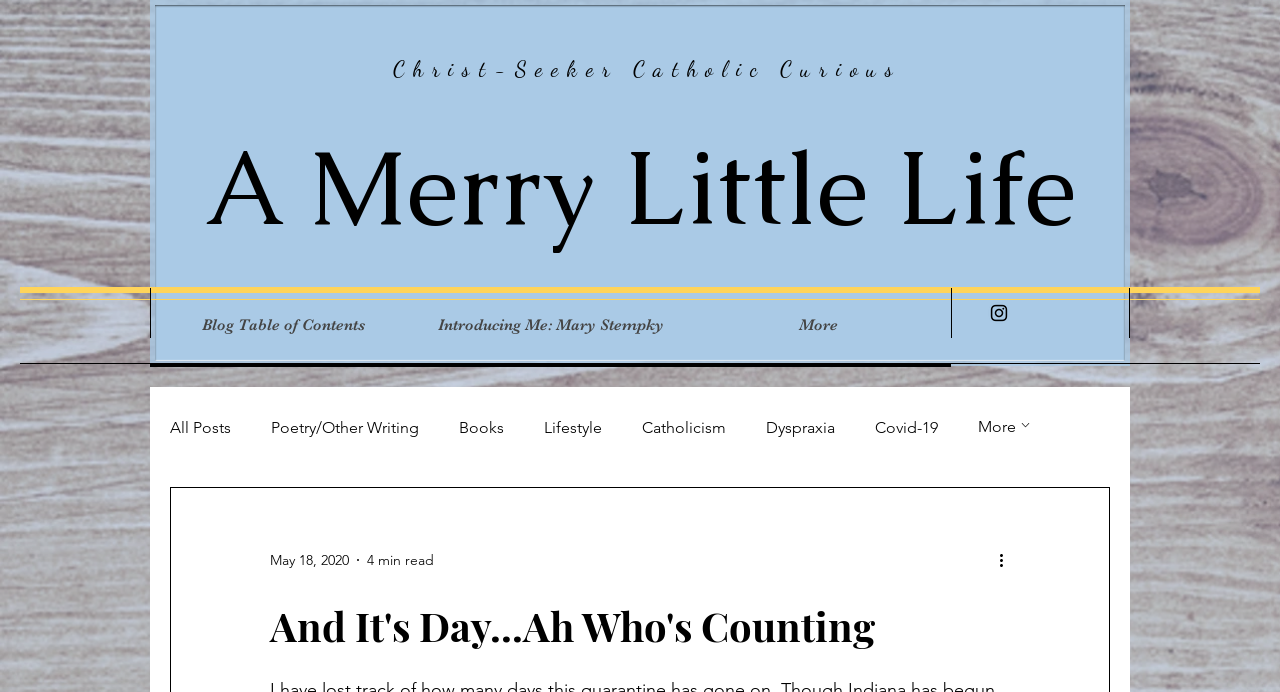Specify the bounding box coordinates of the element's area that should be clicked to execute the given instruction: "read All Posts". The coordinates should be four float numbers between 0 and 1, i.e., [left, top, right, bottom].

[0.133, 0.603, 0.18, 0.631]